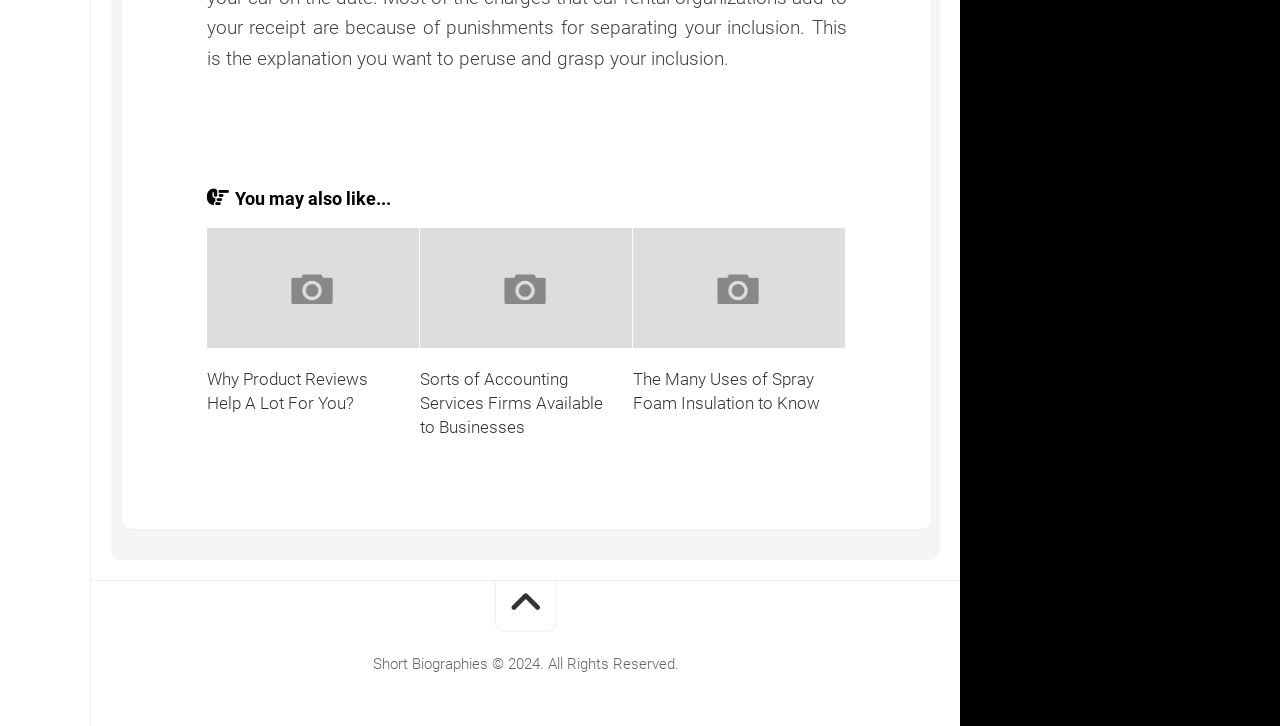What is the topic of the third article? Based on the image, give a response in one word or a short phrase.

The Many Uses of Spray Foam Insulation